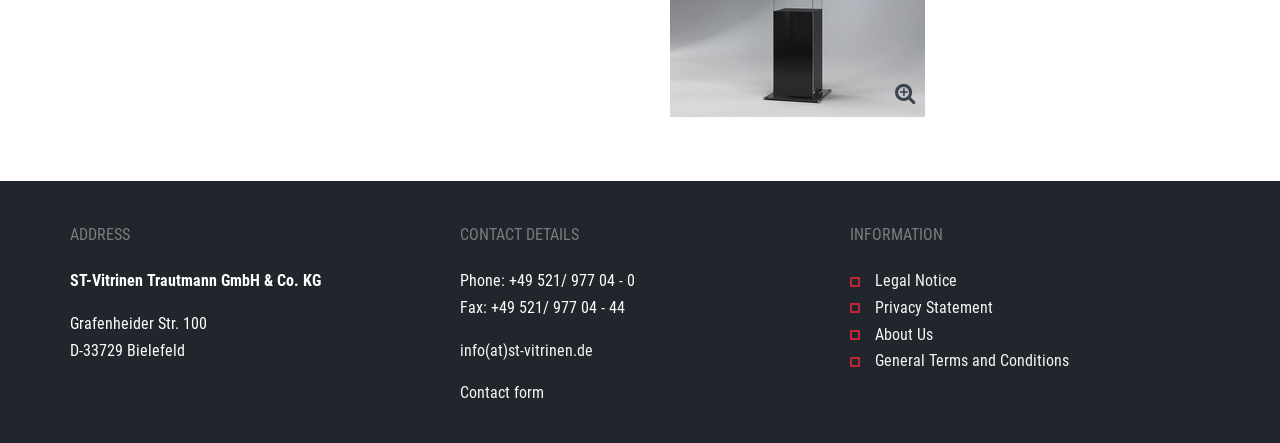What is the email address of the company?
Respond with a short answer, either a single word or a phrase, based on the image.

info(at)st-vitrinen.de